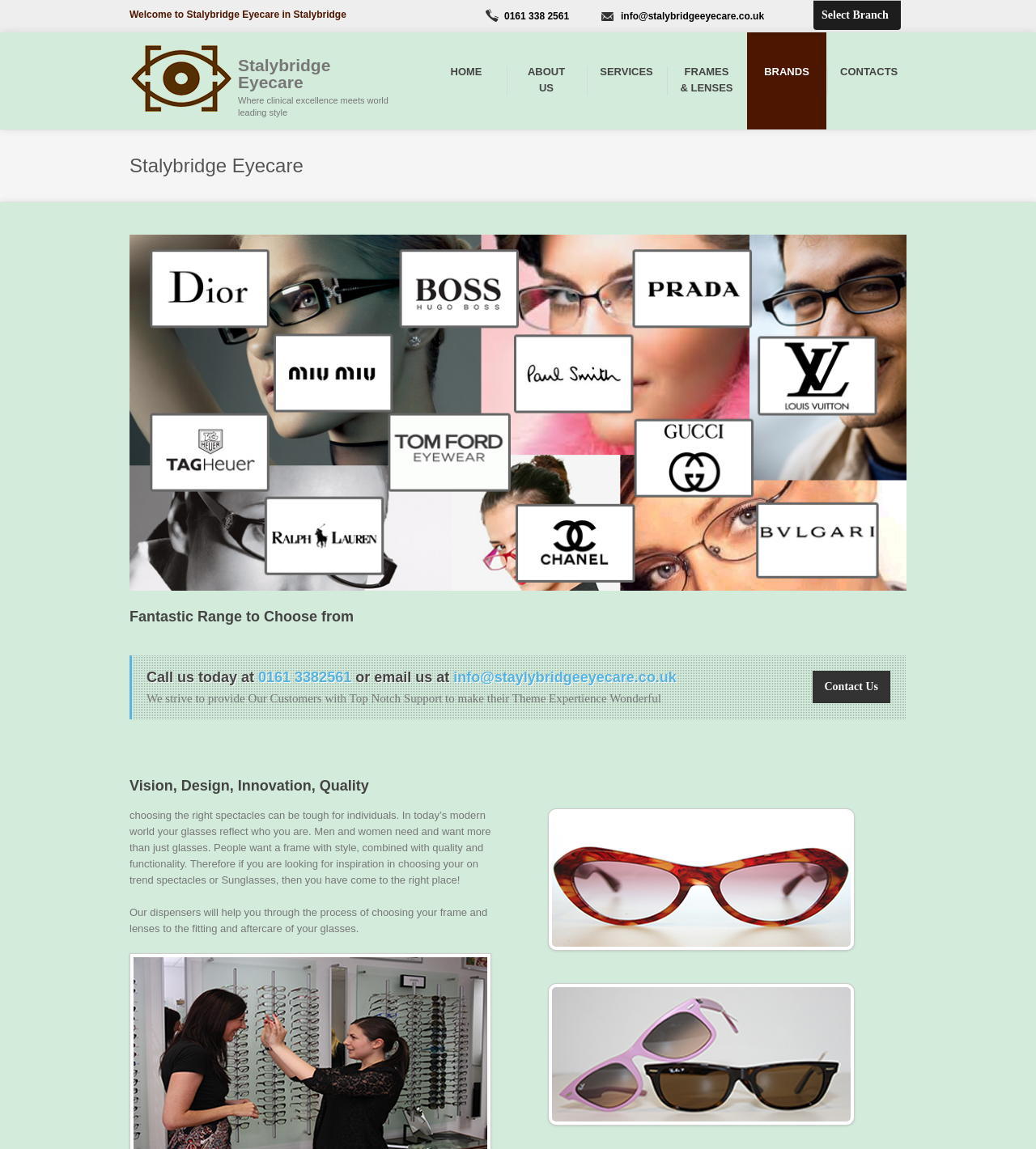Specify the bounding box coordinates of the element's area that should be clicked to execute the given instruction: "Click on the 'BRANDS' link". The coordinates should be four float numbers between 0 and 1, i.e., [left, top, right, bottom].

[0.725, 0.028, 0.794, 0.096]